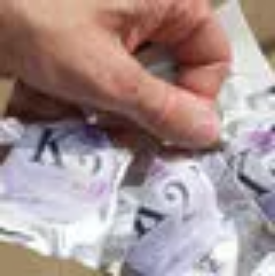What is the likely setting of the image? Analyze the screenshot and reply with just one word or a short phrase.

Outdoor market